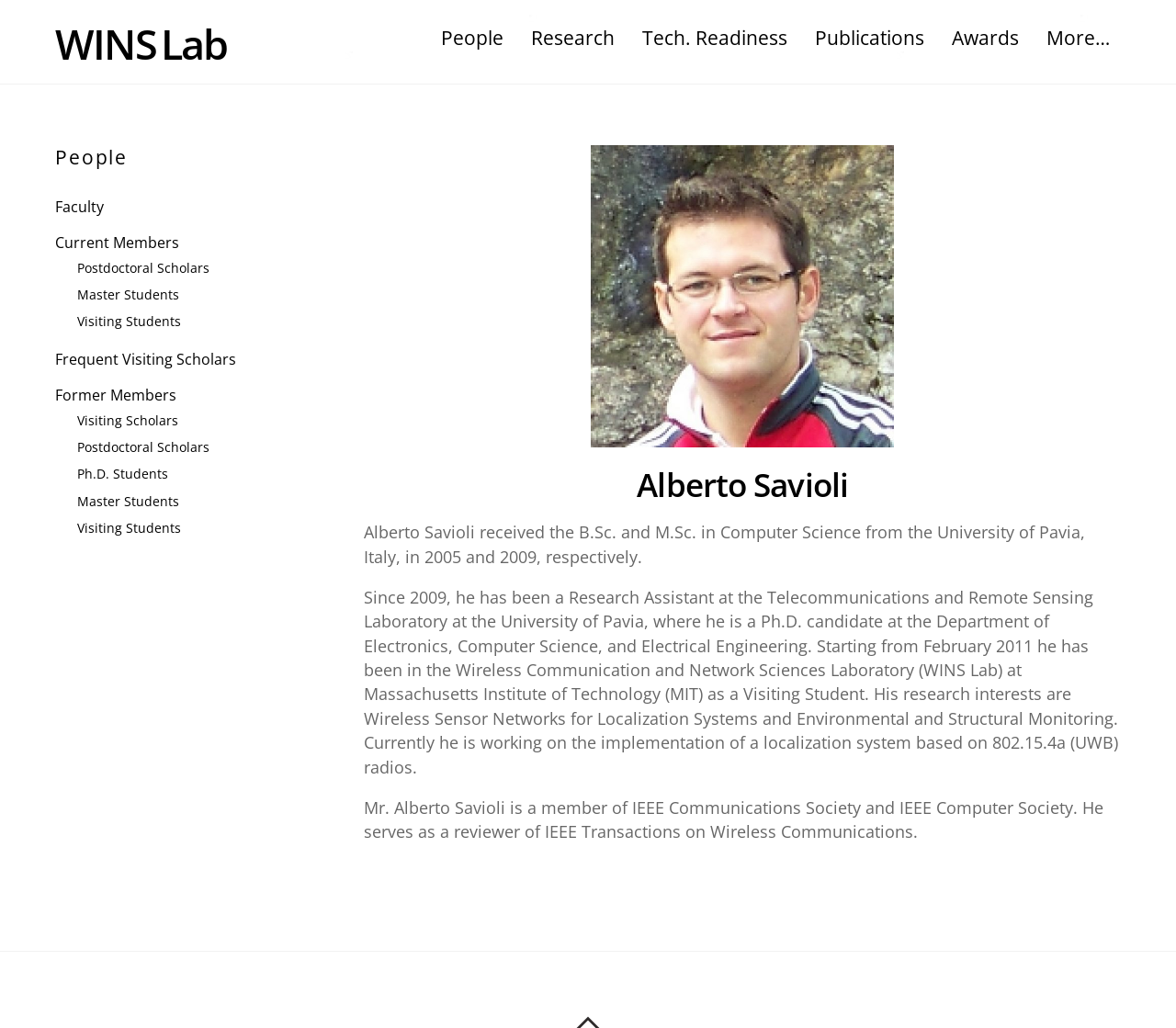Find the bounding box coordinates for the area that should be clicked to accomplish the instruction: "visit WINS Lab".

[0.047, 0.015, 0.193, 0.07]